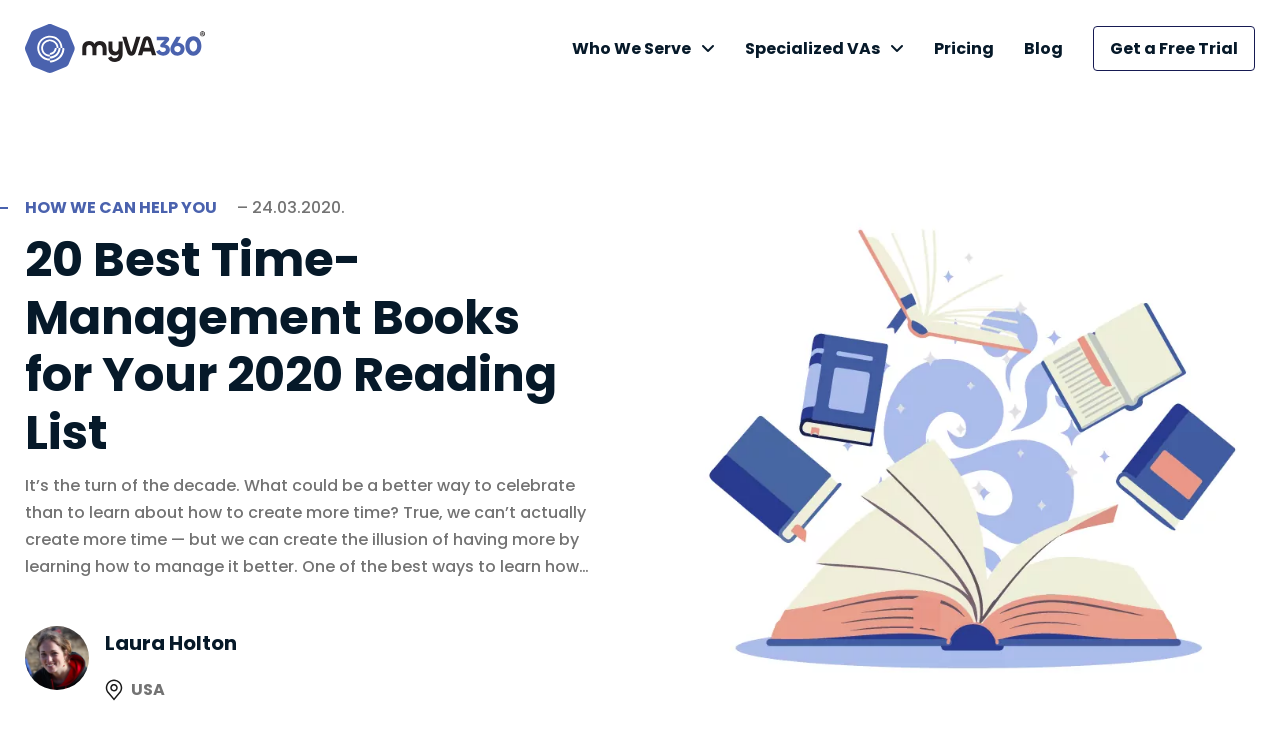Construct a comprehensive caption that outlines the webpage's structure and content.

The webpage is about the 20 best productivity and time management books to read, along with some recommended time management podcasts. 

At the top left corner, there is a logo of "MYVA360" with a link to it. To the right of the logo, there are several navigation links, including "Who We Serve", "Specialized VAs", "Pricing", "Blog", and "Get a Free Trial". 

Below the navigation links, there is a heading that reads "20 Best Time-Management Books for Your 2020 Reading List". 

Under the heading, there is a brief introduction to the importance of time management, followed by a paragraph of text that explains how to create the illusion of having more time by learning how to manage it better. 

At the bottom left corner, there is a section with the author's name, "Laura Holton", and her location, "USA". Above this section, there is a small image. 

On the right side of the page, there is a large image related to the topic of time management books.